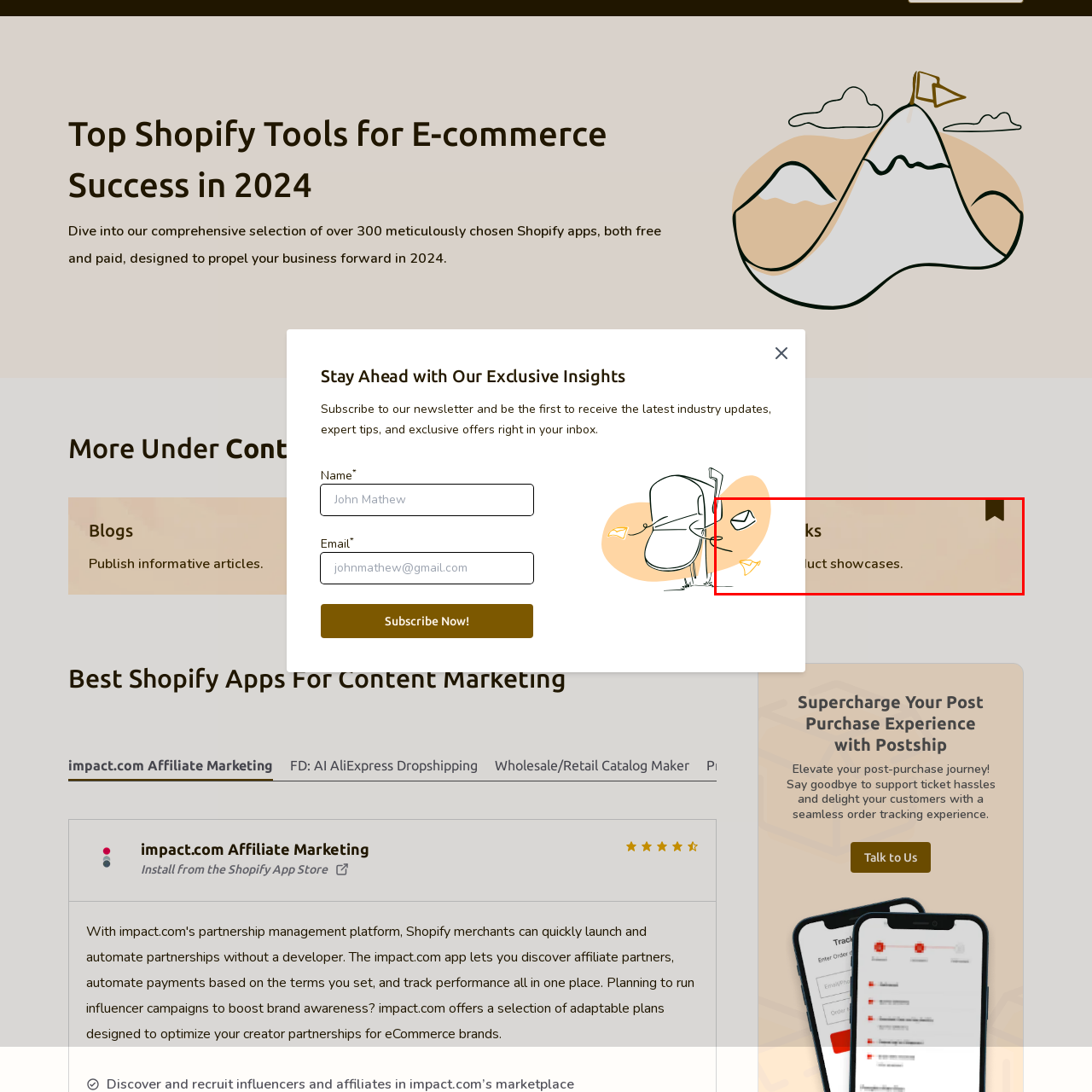Give a comprehensive caption for the image marked by the red rectangle.

The image features a whimsical illustration related to "Lookbooks," highlighted within a section dedicated to visual product showcases. The design captures the essence of creativity in presenting products, suggesting an engaging way for brands to display their offerings visually. This section emphasizes the importance of lookbooks in e-commerce by inviting viewers to explore visually appealing collections that enhance the shopping experience. Accompanying text reinforces the concept of lookbooks as an innovative marketing strategy within content marketing, aiming to attract customers through visually compelling narratives.